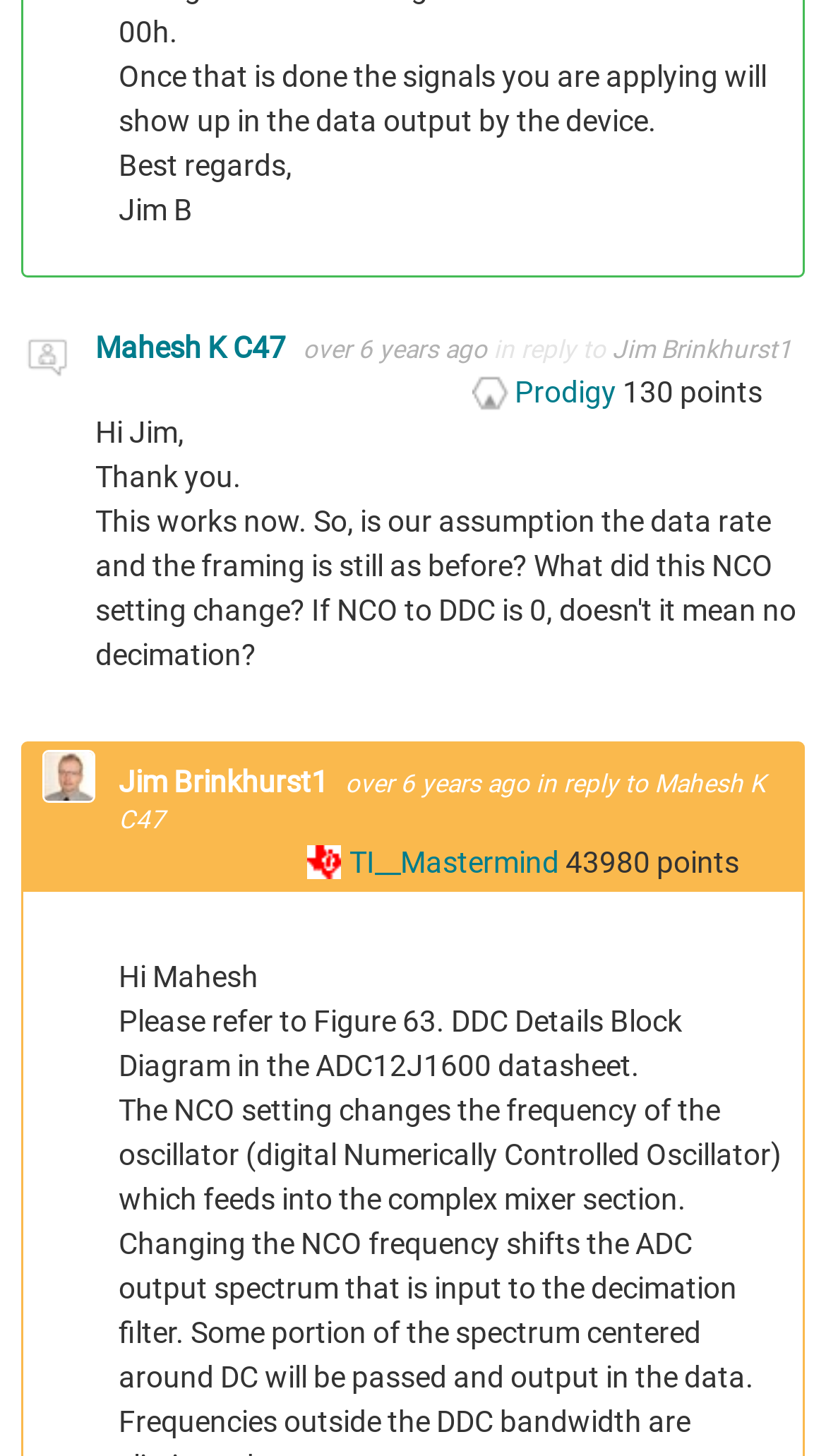Please provide a comprehensive response to the question below by analyzing the image: 
What is the topic of the conversation?

By reading the conversation, I found that the topic revolves around the ADC12J1600 datasheet, specifically Figure 63, DDC Details Block Diagram.